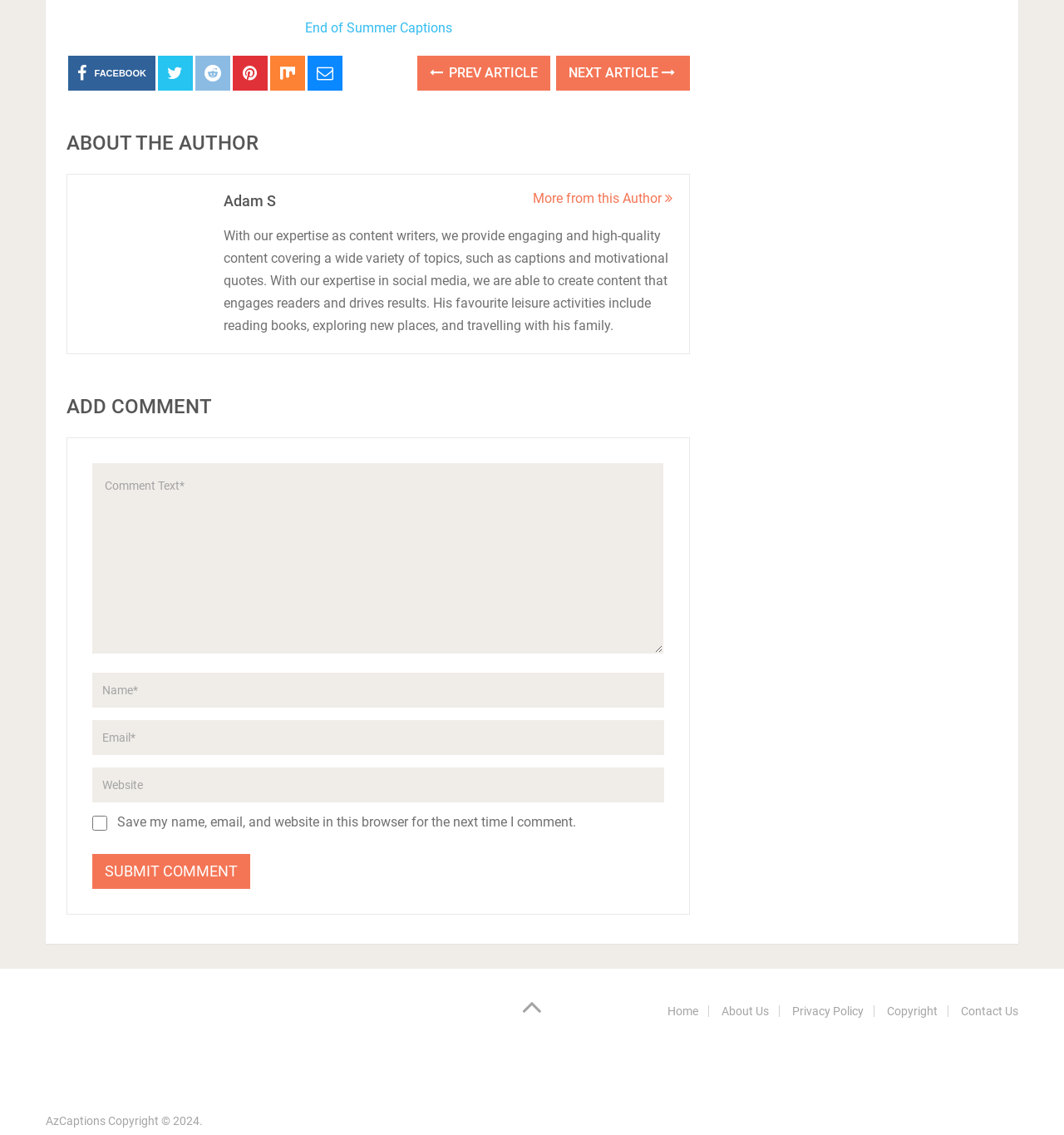Determine the bounding box coordinates of the clickable element necessary to fulfill the instruction: "Read more from this author". Provide the coordinates as four float numbers within the 0 to 1 range, i.e., [left, top, right, bottom].

[0.501, 0.168, 0.632, 0.182]